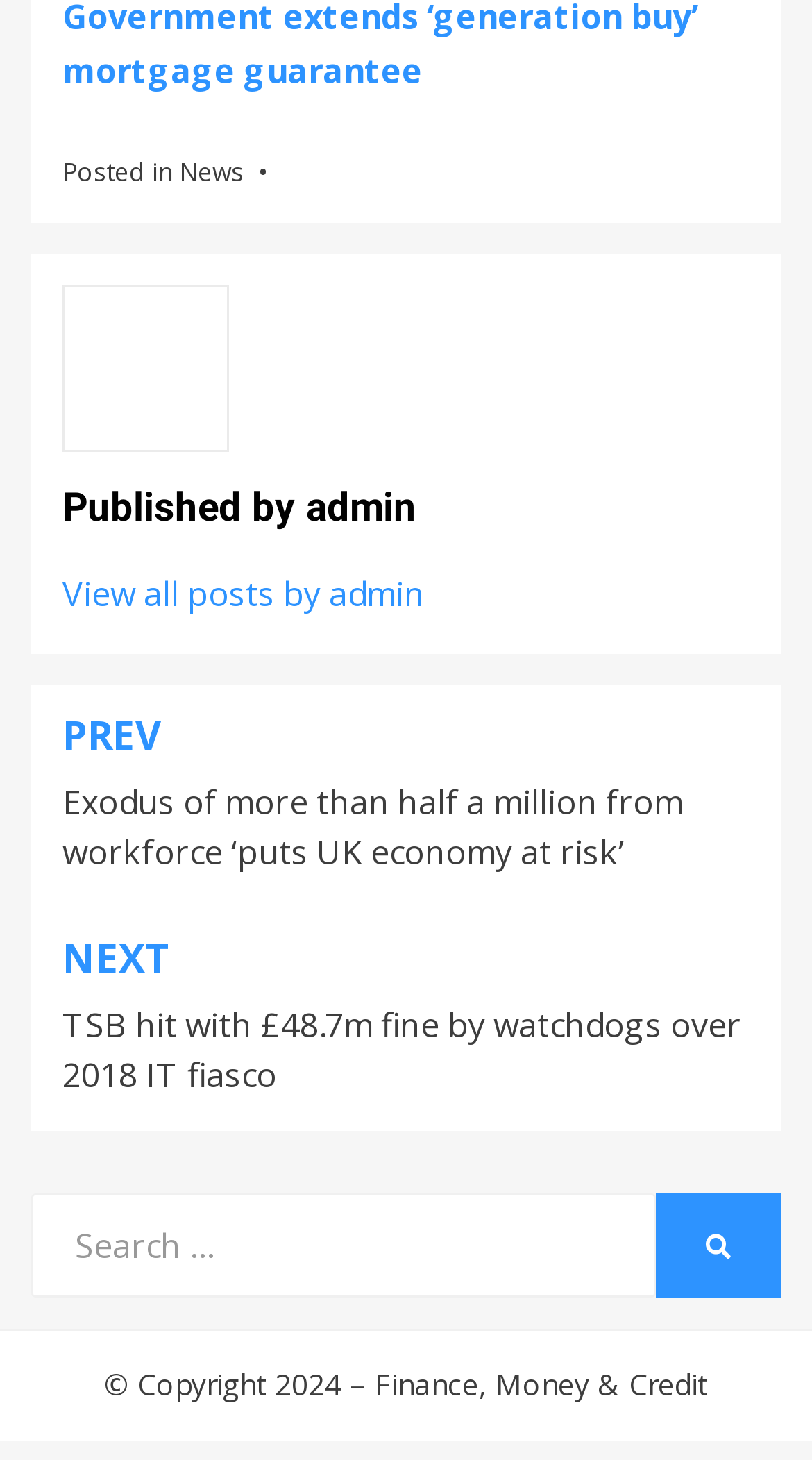What is the purpose of the button with the search icon?
Kindly offer a comprehensive and detailed response to the question.

The answer can be found by looking at the button element with the icon '', which is located near the searchbox and static text 'Search for:', indicating that the purpose of the button is to perform a search.